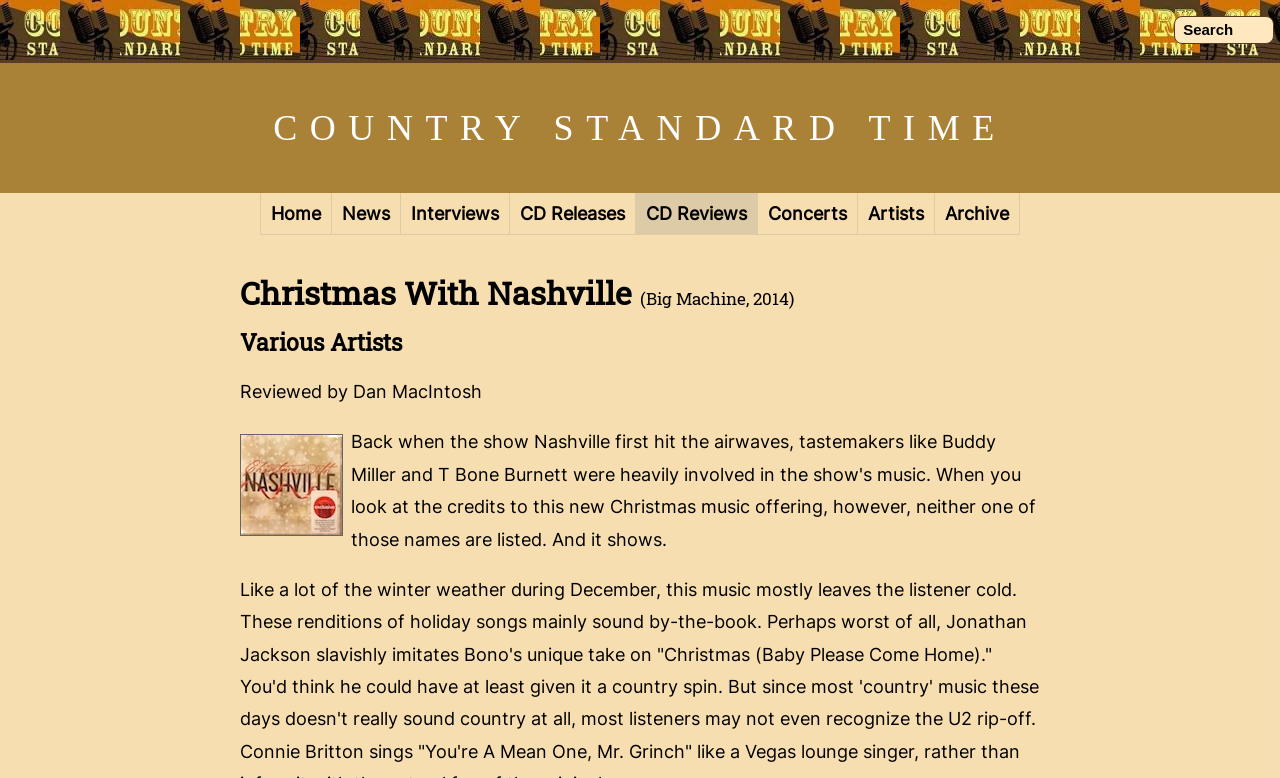Locate the bounding box coordinates of the clickable area needed to fulfill the instruction: "check out Concerts".

[0.592, 0.248, 0.67, 0.302]